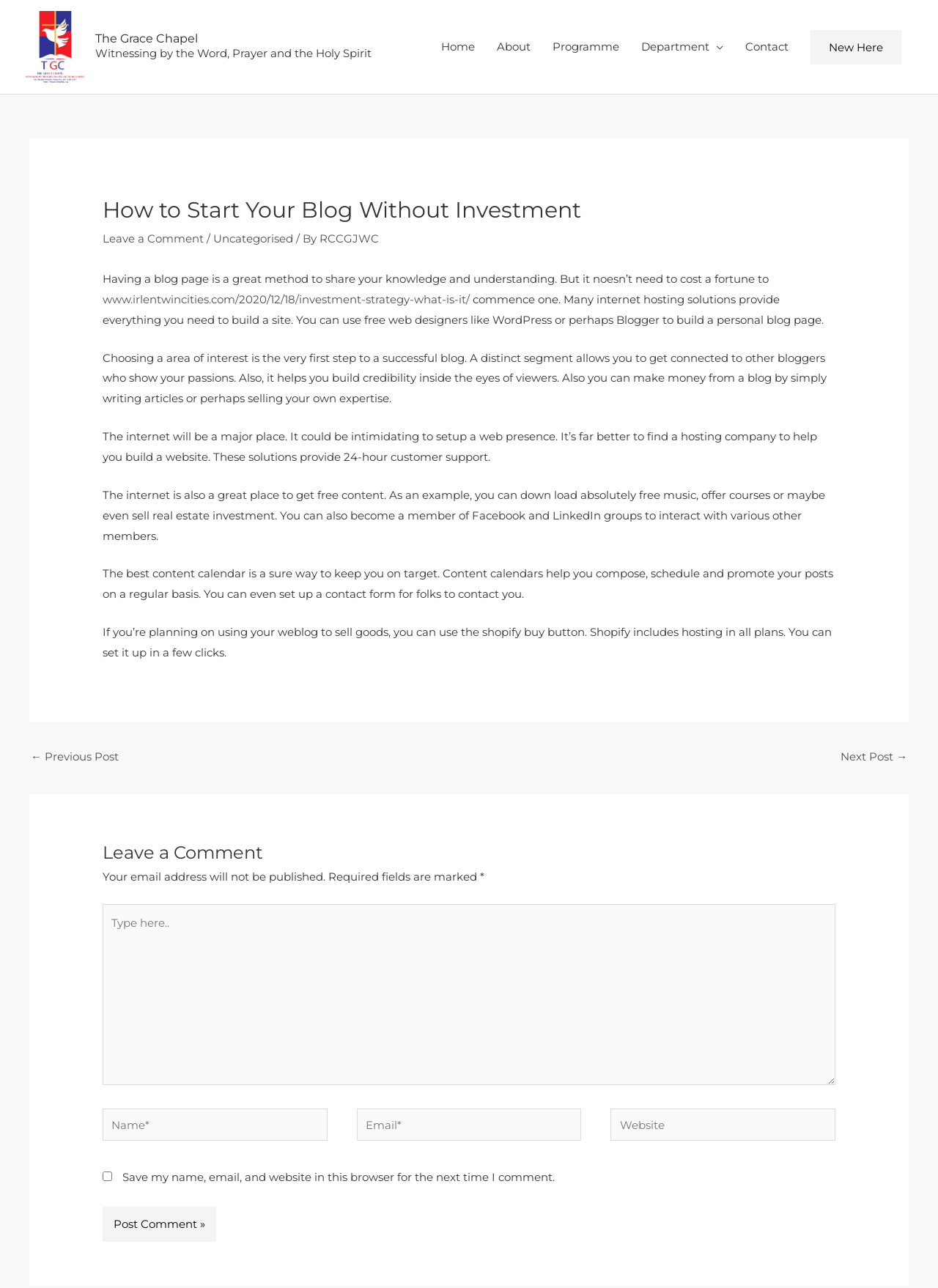Locate the bounding box coordinates of the clickable area to execute the instruction: "Click on the 'Leave a Comment' link". Provide the coordinates as four float numbers between 0 and 1, represented as [left, top, right, bottom].

[0.109, 0.18, 0.217, 0.191]